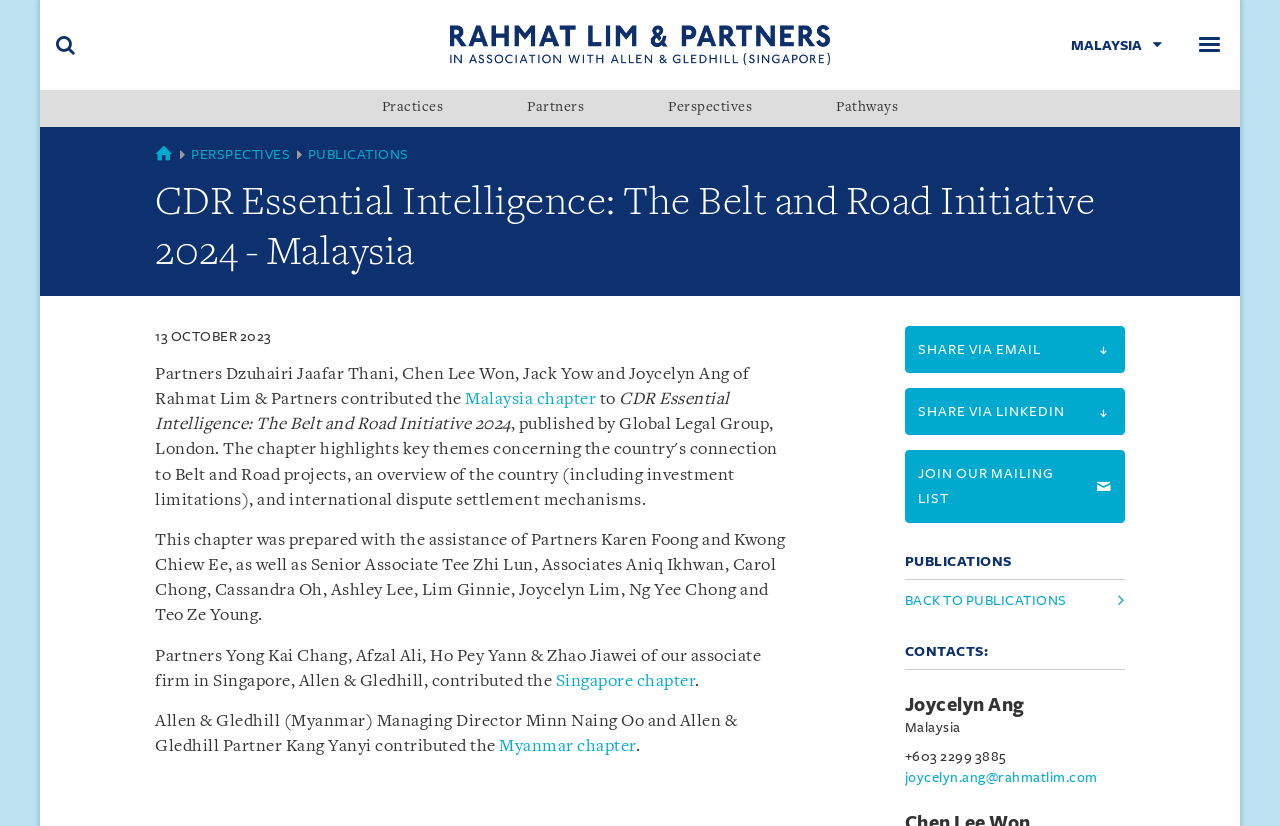What is the name of the law firm? Based on the screenshot, please respond with a single word or phrase.

Rahmat Lim & Partners